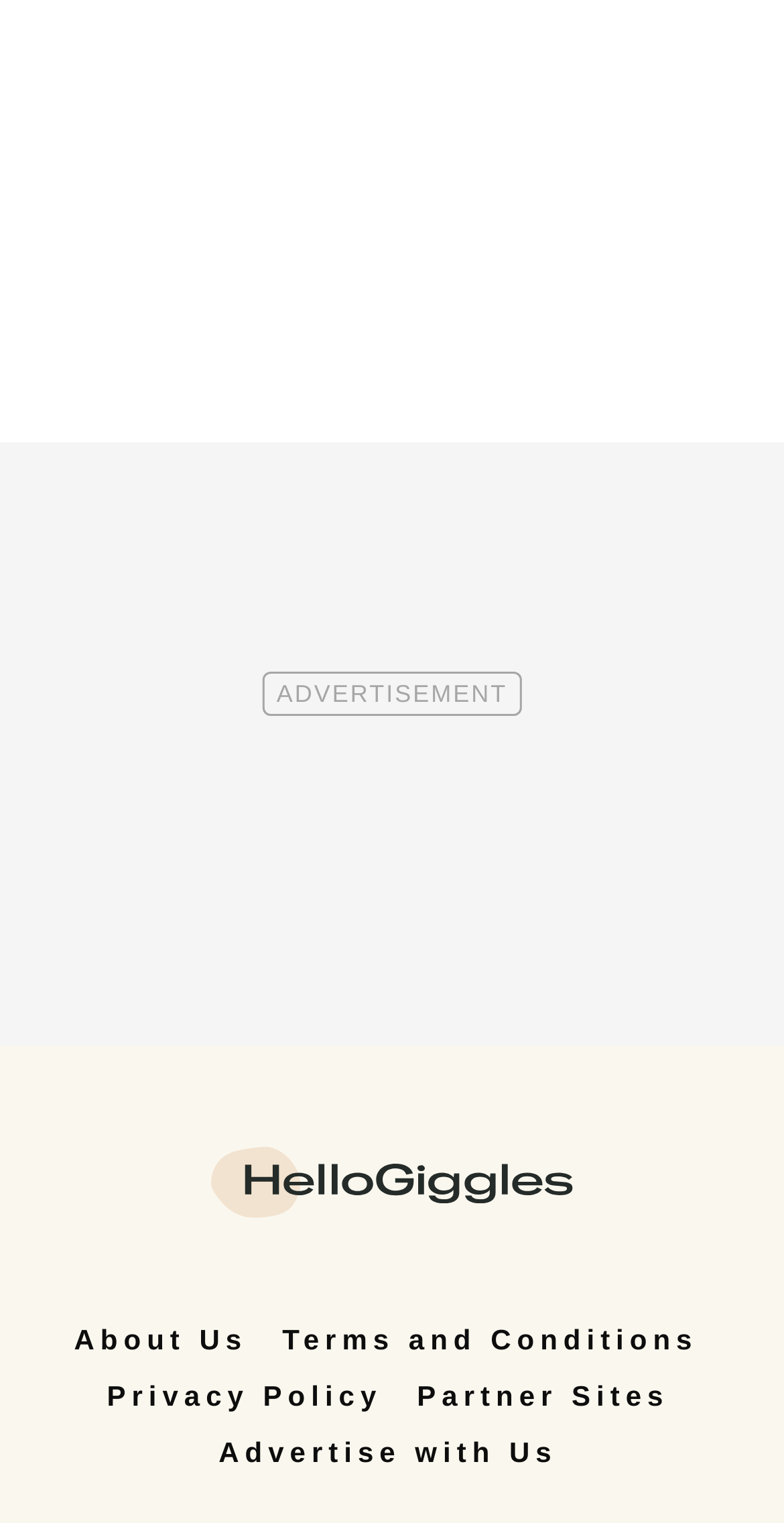Answer succinctly with a single word or phrase:
What is the position of the 'About Us' link?

Top-left